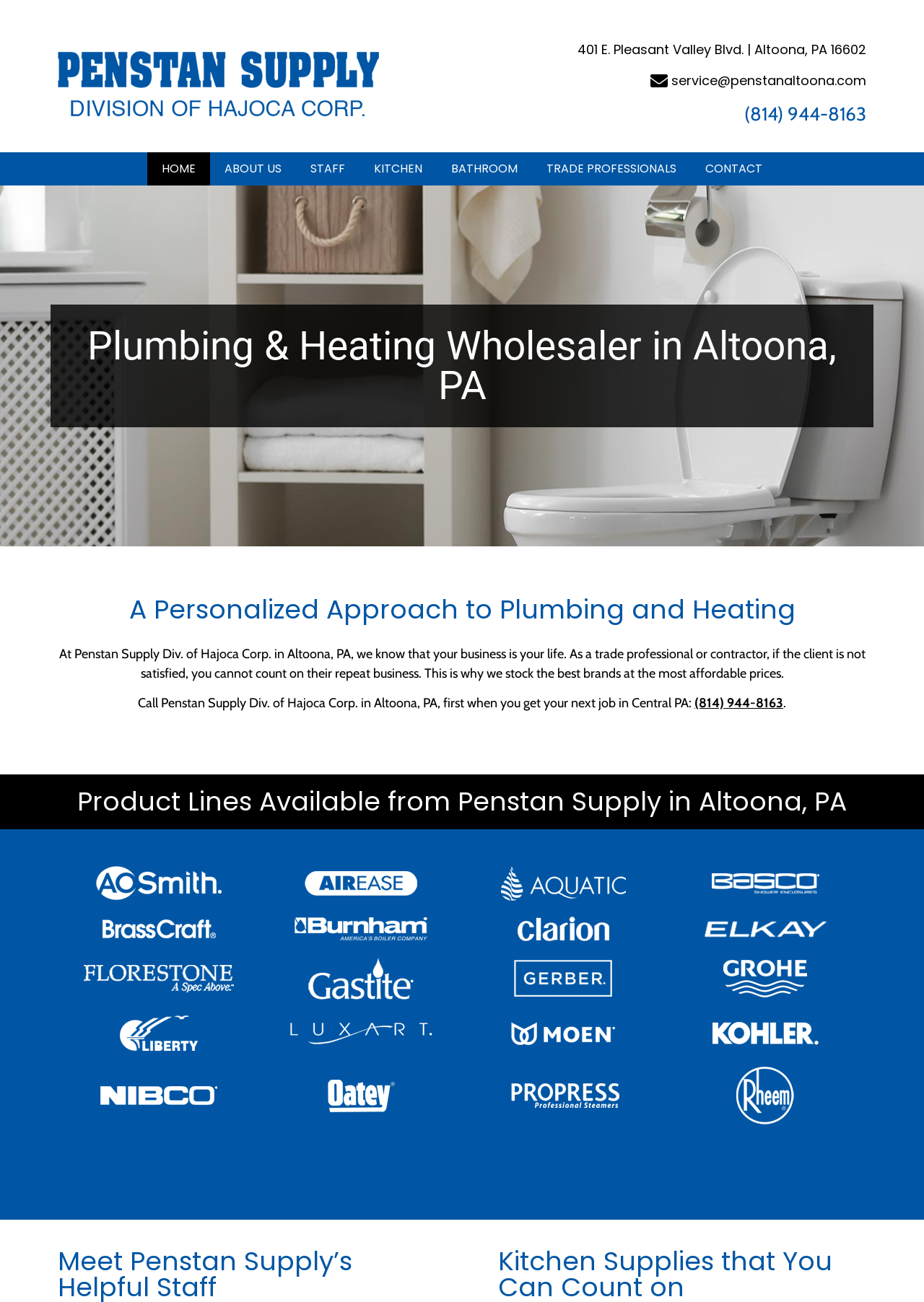Given the element description, predict the bounding box coordinates in the format (top-left x, top-left y, bottom-right x, bottom-right y). Make sure all values are between 0 and 1. Here is the element description: alt="Elkay"

[0.762, 0.707, 0.894, 0.72]